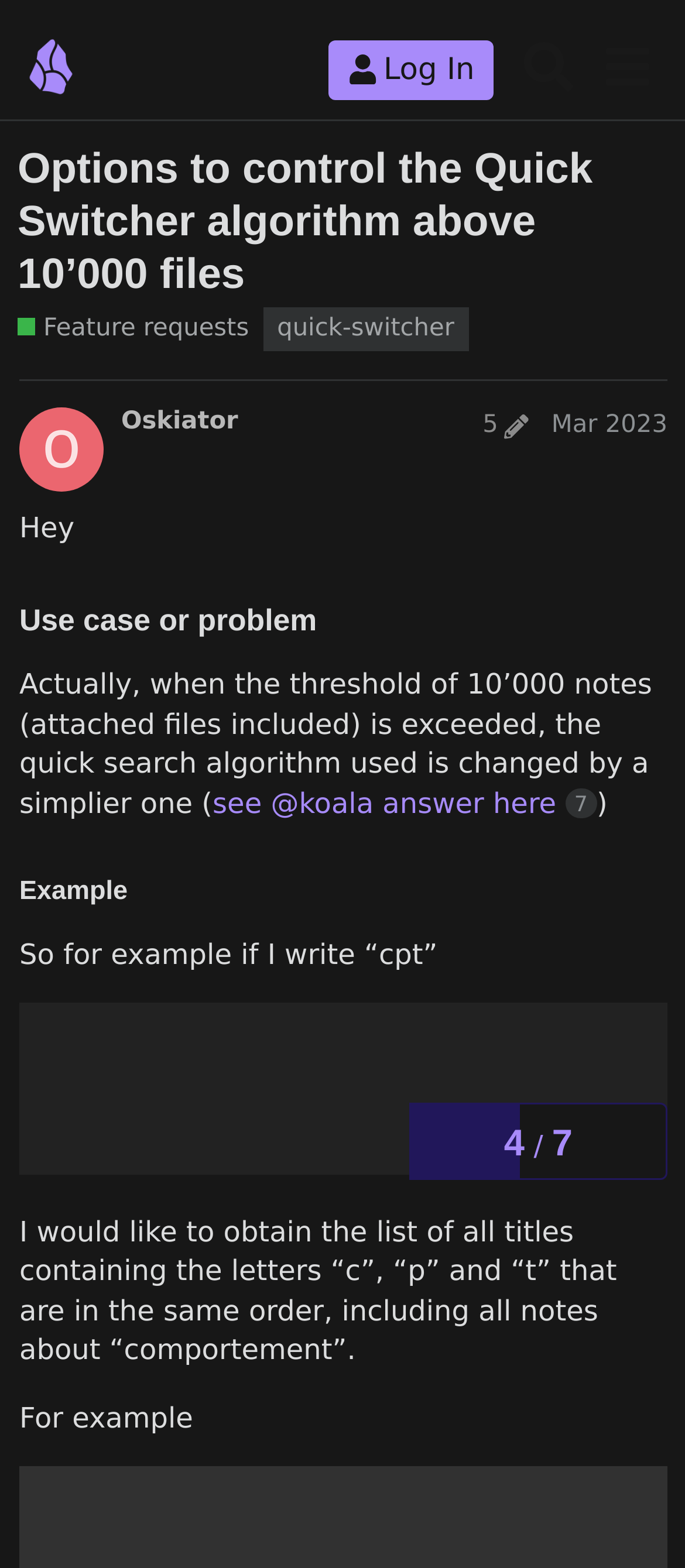What is the topic progress?
Refer to the screenshot and deliver a thorough answer to the question presented.

The topic progress can be found by looking at the 'topic progress' section, where it shows '1' out of '7'.